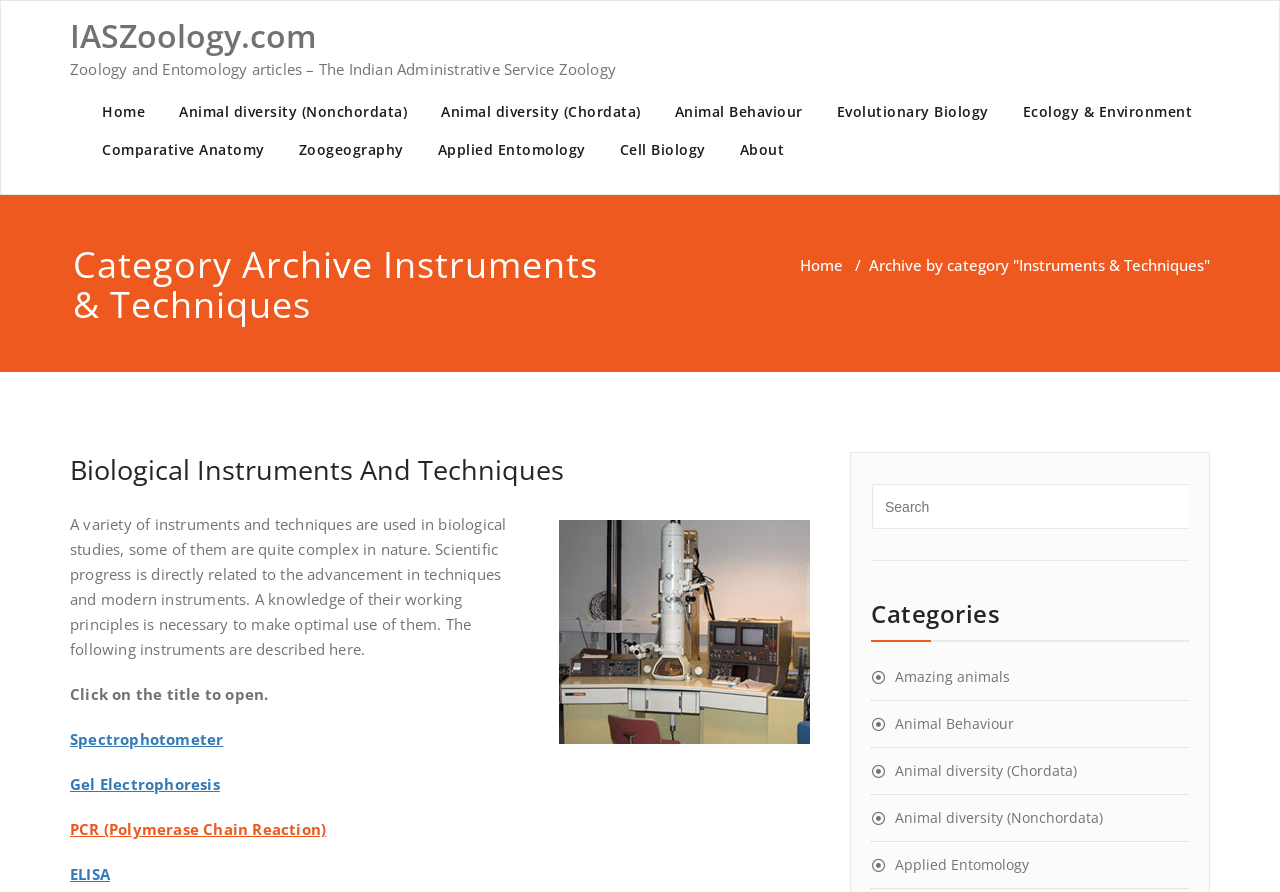What is the category of the current archive?
Please ensure your answer is as detailed and informative as possible.

I determined the answer by looking at the heading 'Category Archive Instruments & Techniques' which indicates that the current archive is categorized under 'Instruments & Techniques'.